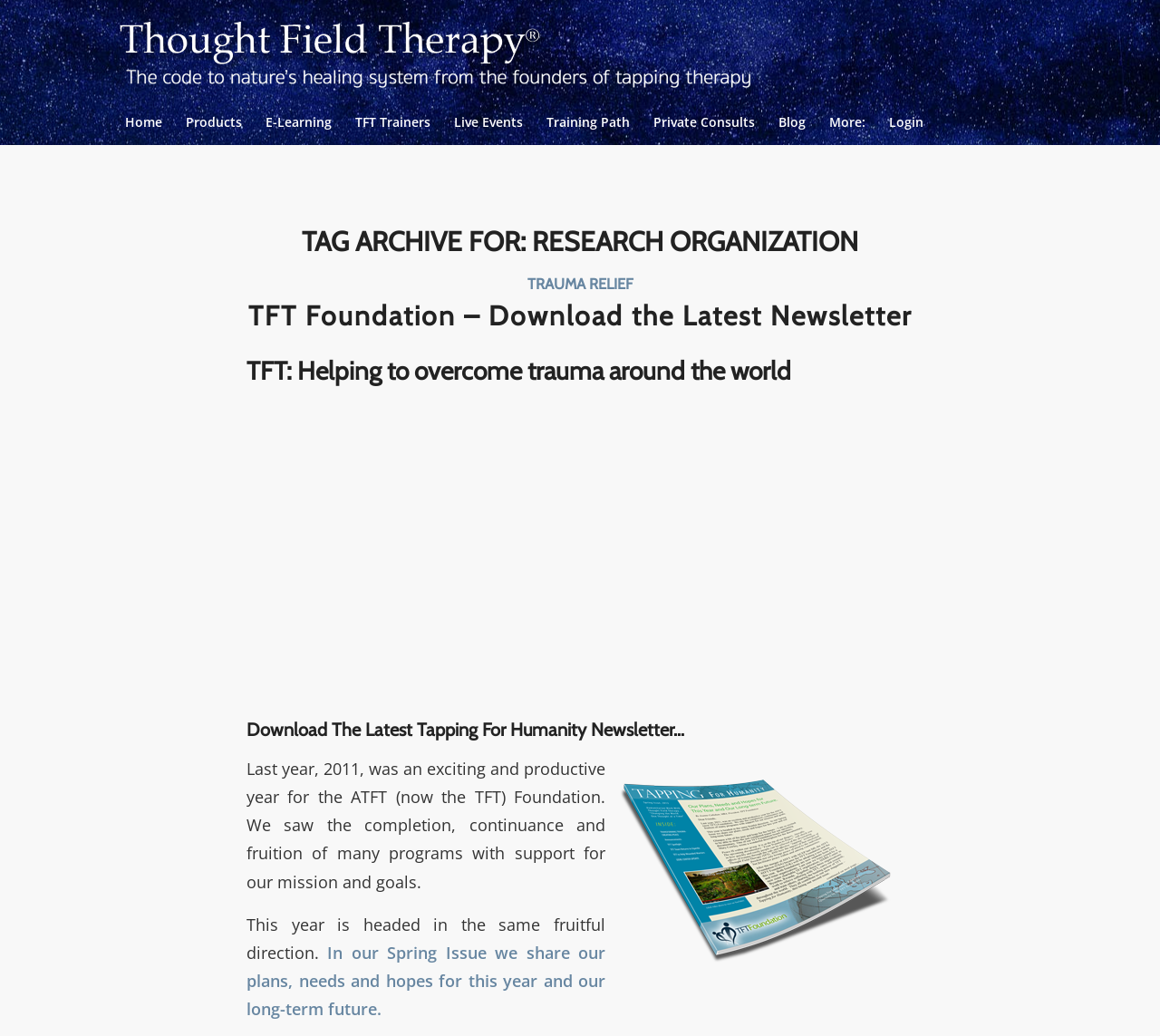What is the title of the first article?
Using the image, answer in one word or phrase.

TFT Foundation – Download the Latest Newsletter